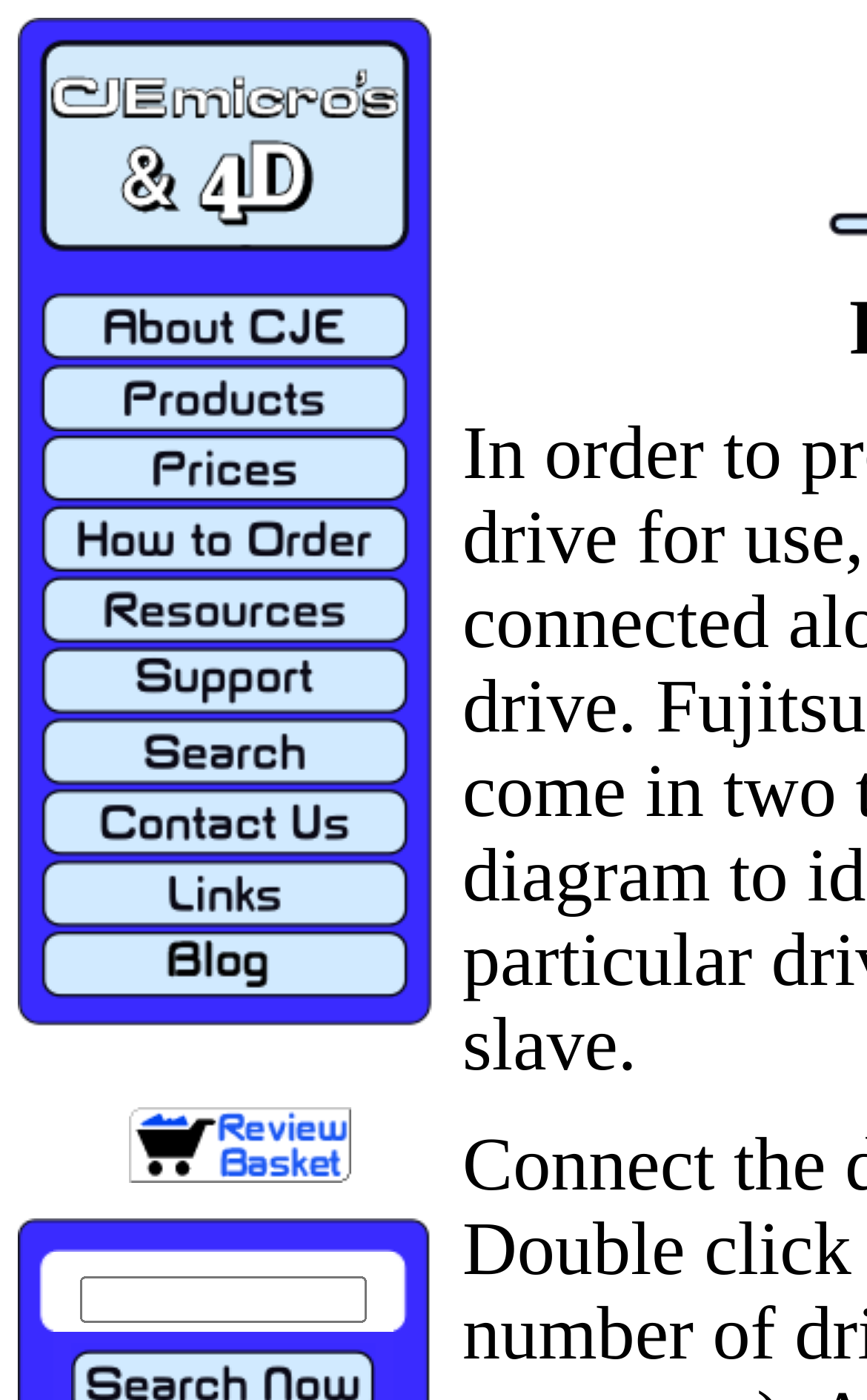Kindly provide the bounding box coordinates of the section you need to click on to fulfill the given instruction: "click here to return to the home page".

[0.021, 0.186, 0.503, 0.213]